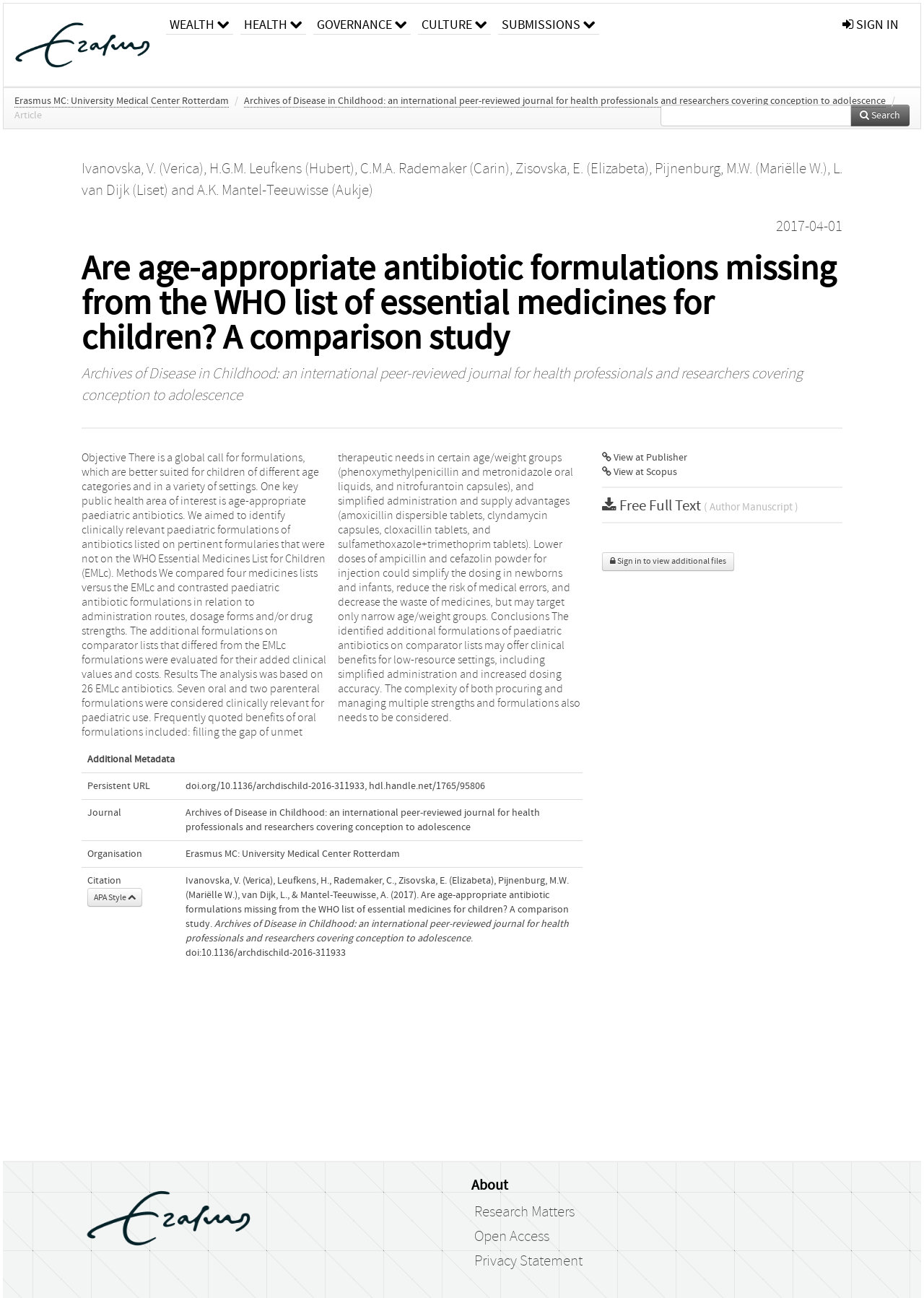What is the purpose of the 'View at Publisher' button?
Please utilize the information in the image to give a detailed response to the question.

I found the answer by looking at the button that says 'View at Publisher'. This button is likely intended to allow users to view the article at the publisher's website, rather than on the current webpage.